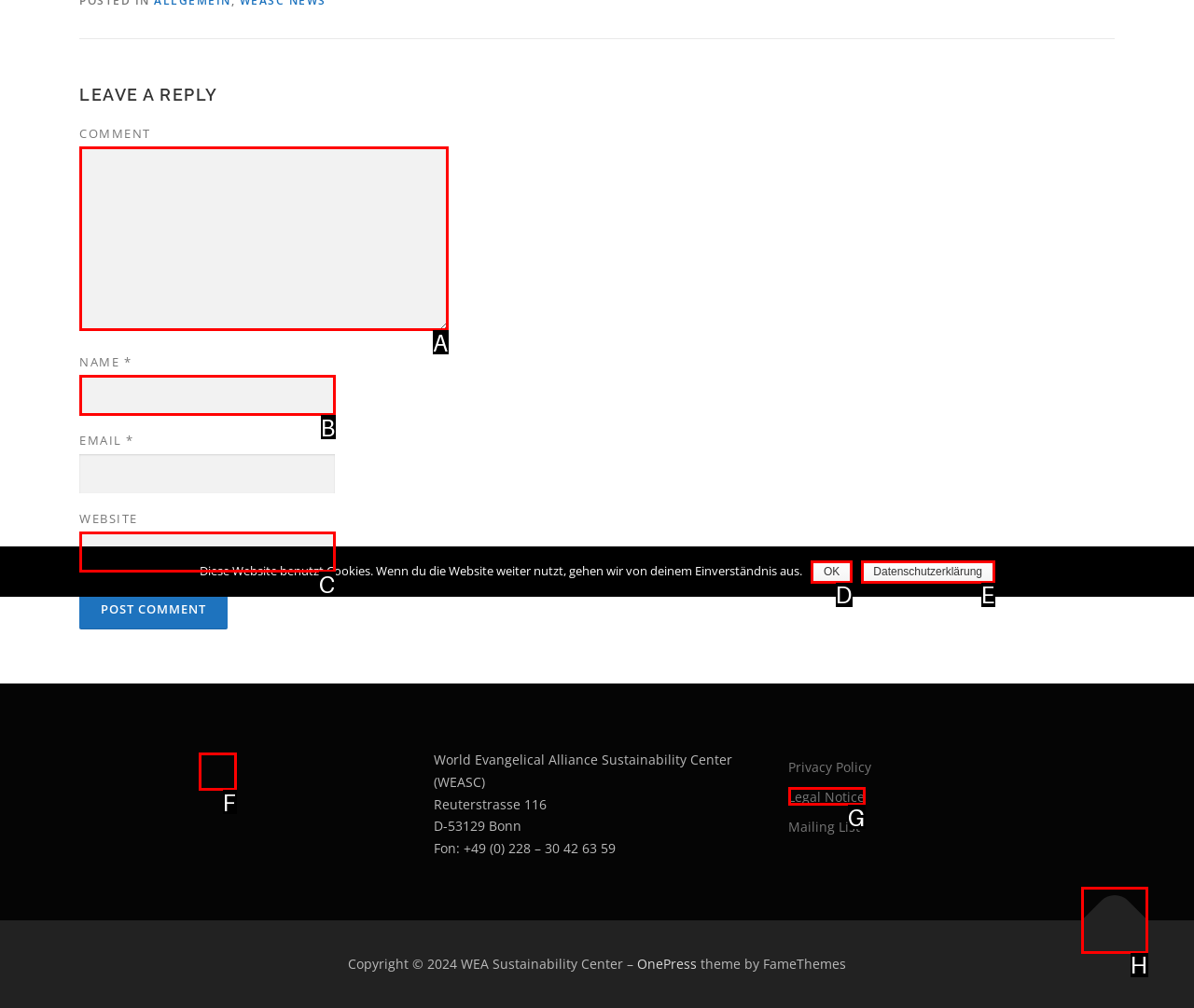From the given choices, indicate the option that best matches: title="Back To Top"
State the letter of the chosen option directly.

H